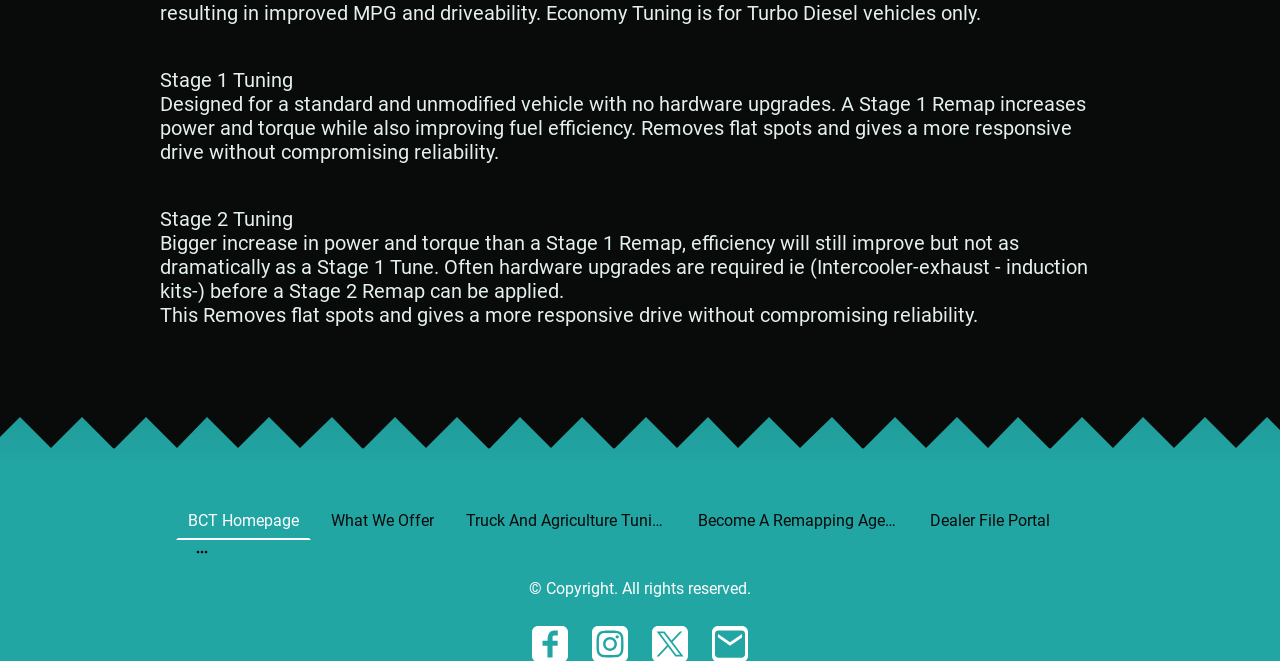How many links are there in the navigation menu?
Look at the image and construct a detailed response to the question.

The webpage has a navigation menu with 5 links: 'BCT Homepage', 'What We Offer', 'Truck And Agriculture Tuning', 'Become A Remapping Agent', and 'Dealer File Portal'.